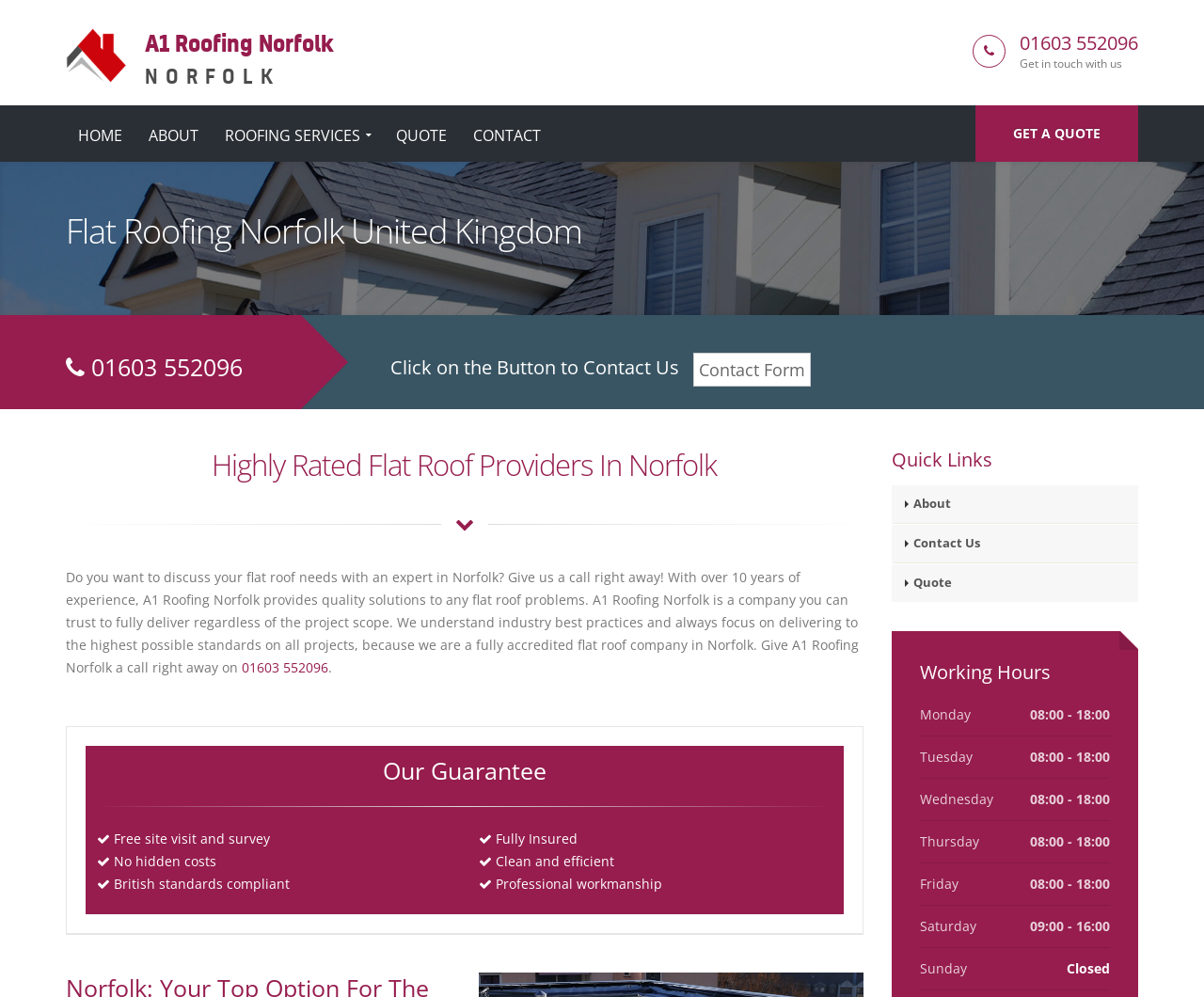Determine the bounding box coordinates for the clickable element to execute this instruction: "Learn more about 'ROOFING SERVICES'". Provide the coordinates as four float numbers between 0 and 1, i.e., [left, top, right, bottom].

[0.177, 0.117, 0.317, 0.155]